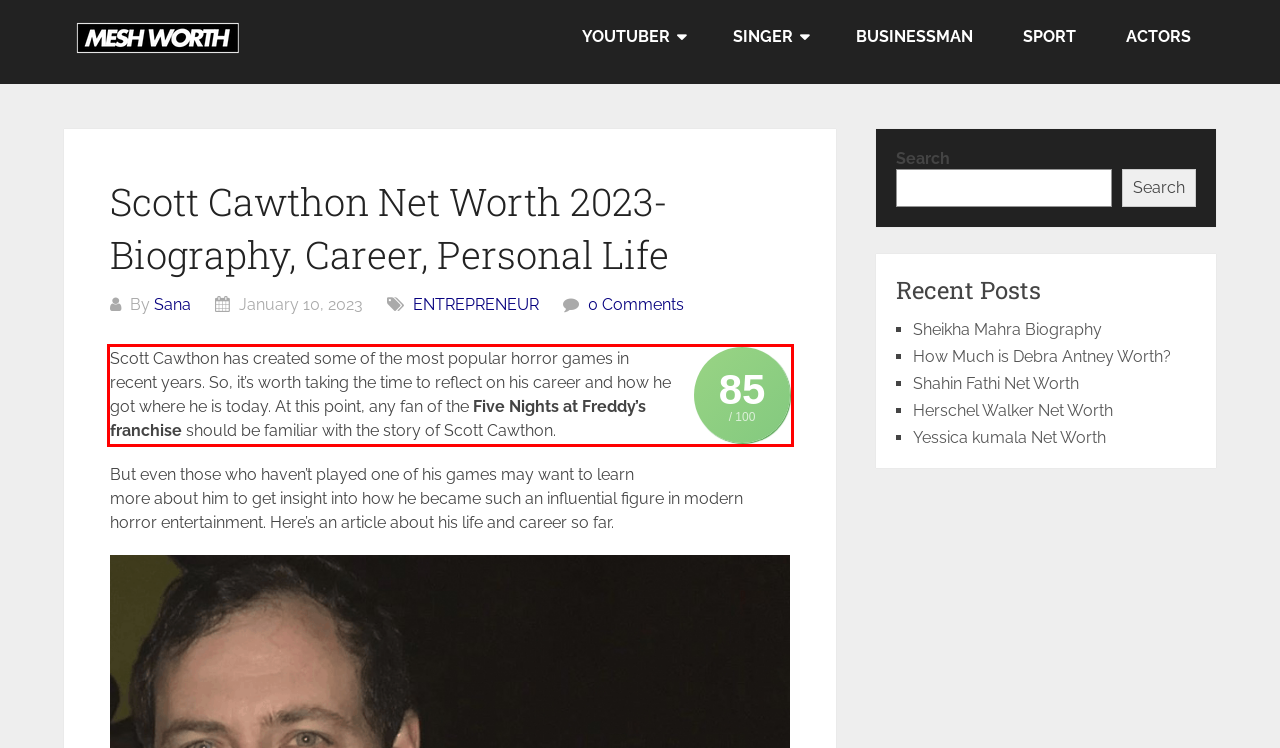Given a screenshot of a webpage, locate the red bounding box and extract the text it encloses.

Scott Cawthon has created some of the most popular horror games in recent years. So, it’s worth taking the time to reflect on his career and how he got where he is today. At this point, any fan of the Five Nights at Freddy’s franchise should be familiar with the story of Scott Cawthon.